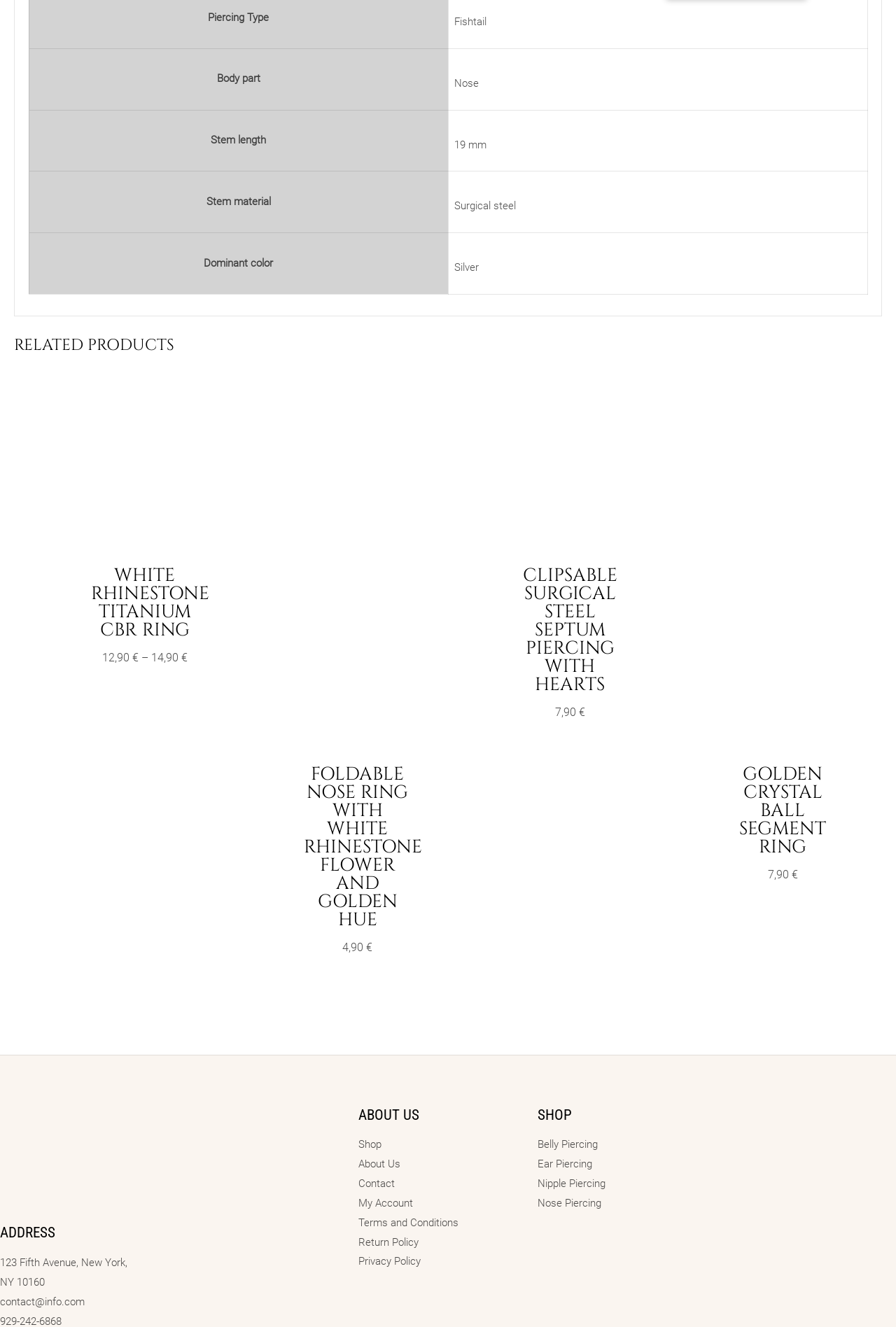For the given element description Return Policy, determine the bounding box coordinates of the UI element. The coordinates should follow the format (top-left x, top-left y, bottom-right x, bottom-right y) and be within the range of 0 to 1.

[0.4, 0.931, 0.467, 0.941]